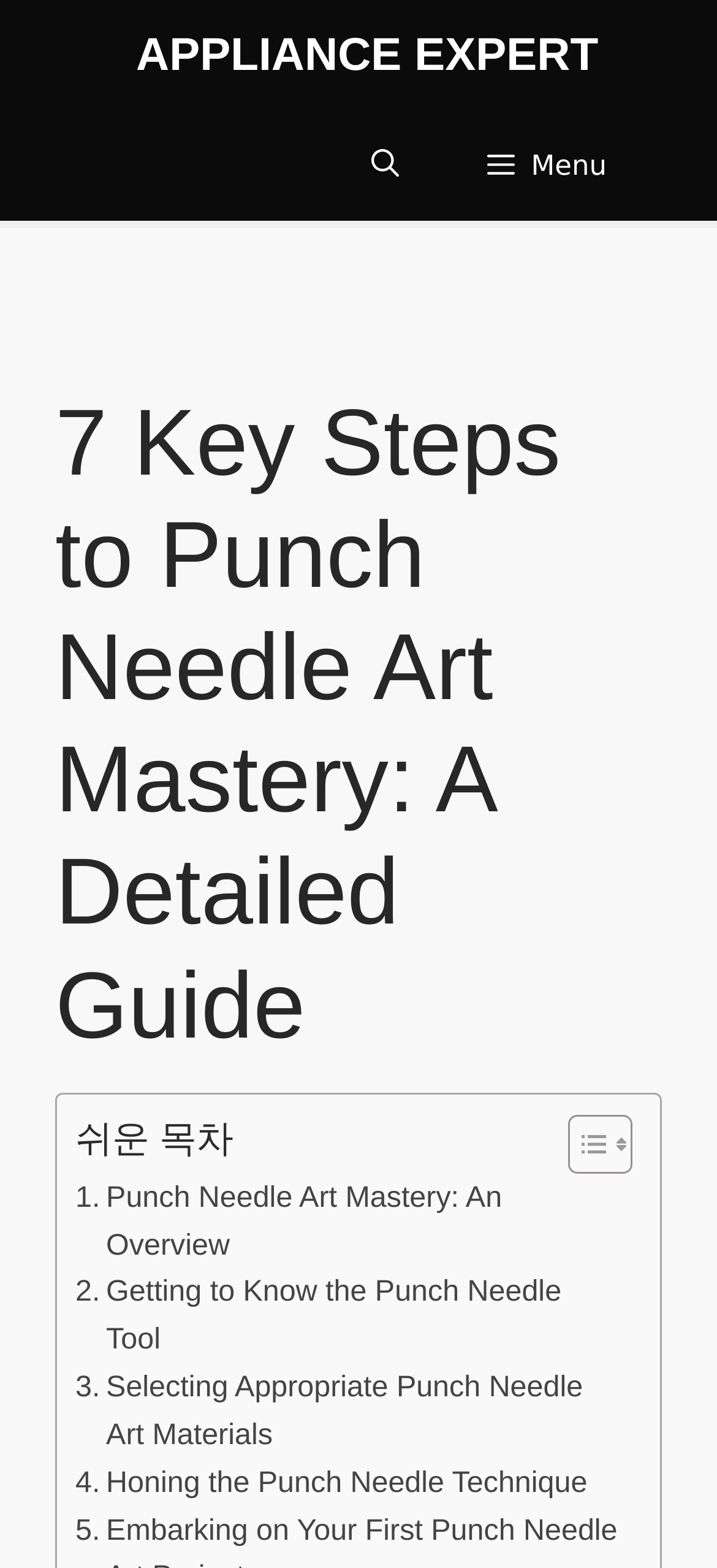Consider the image and give a detailed and elaborate answer to the question: 
What is the purpose of the button 'Menu'?

I found a button labeled 'Menu' with an attribute 'expanded: False' and 'controls: primary-menu'. This suggests that the button is used to expand the primary menu, which is currently not expanded.